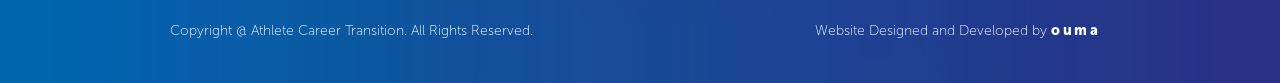What is the color of the text on the left side of the footer?
Can you offer a detailed and complete answer to this question?

The text on the left side of the footer, which includes the copyright notice, is displayed in white text, providing a clear and prominent display of the necessary information.